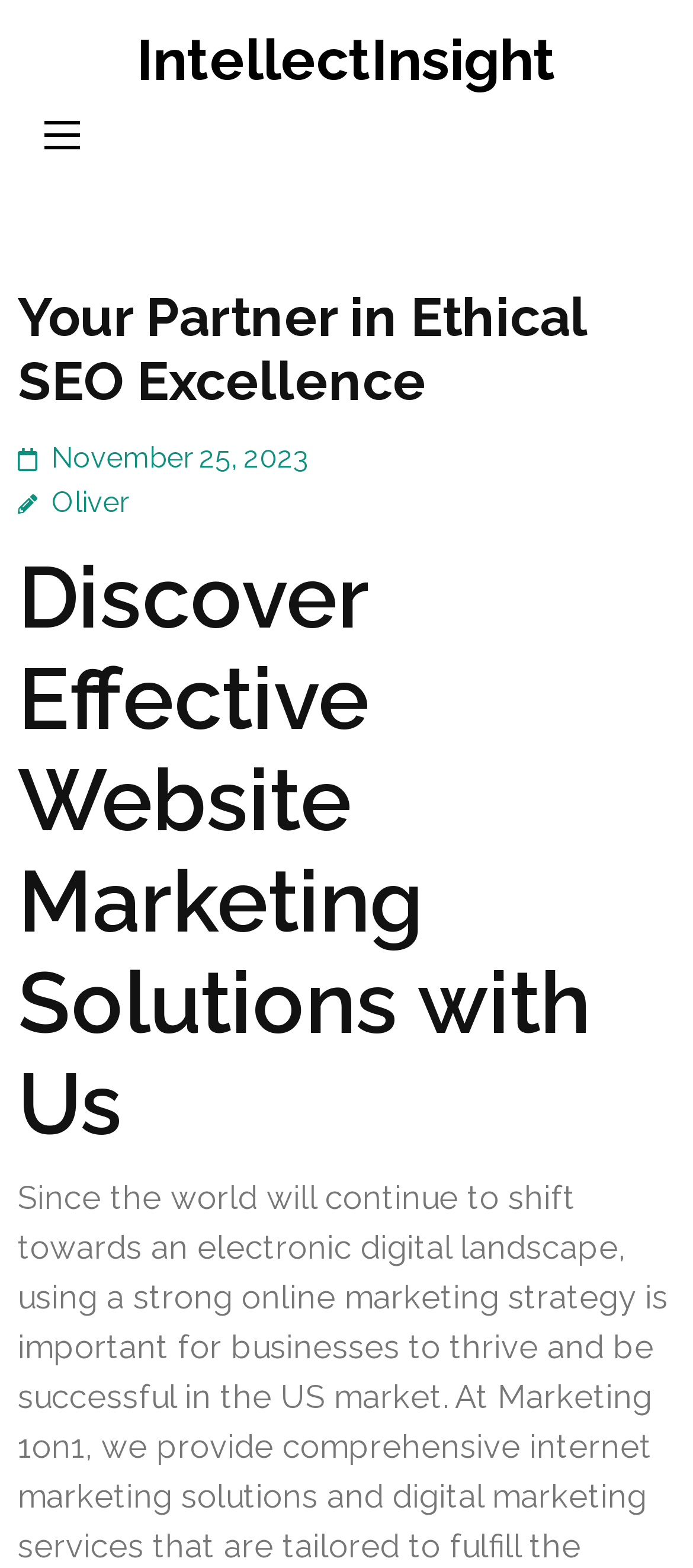Examine the image and give a thorough answer to the following question:
What is the name of the company?

The company name is obtained from the link element with the text 'IntellectInsight' at the top of the webpage.